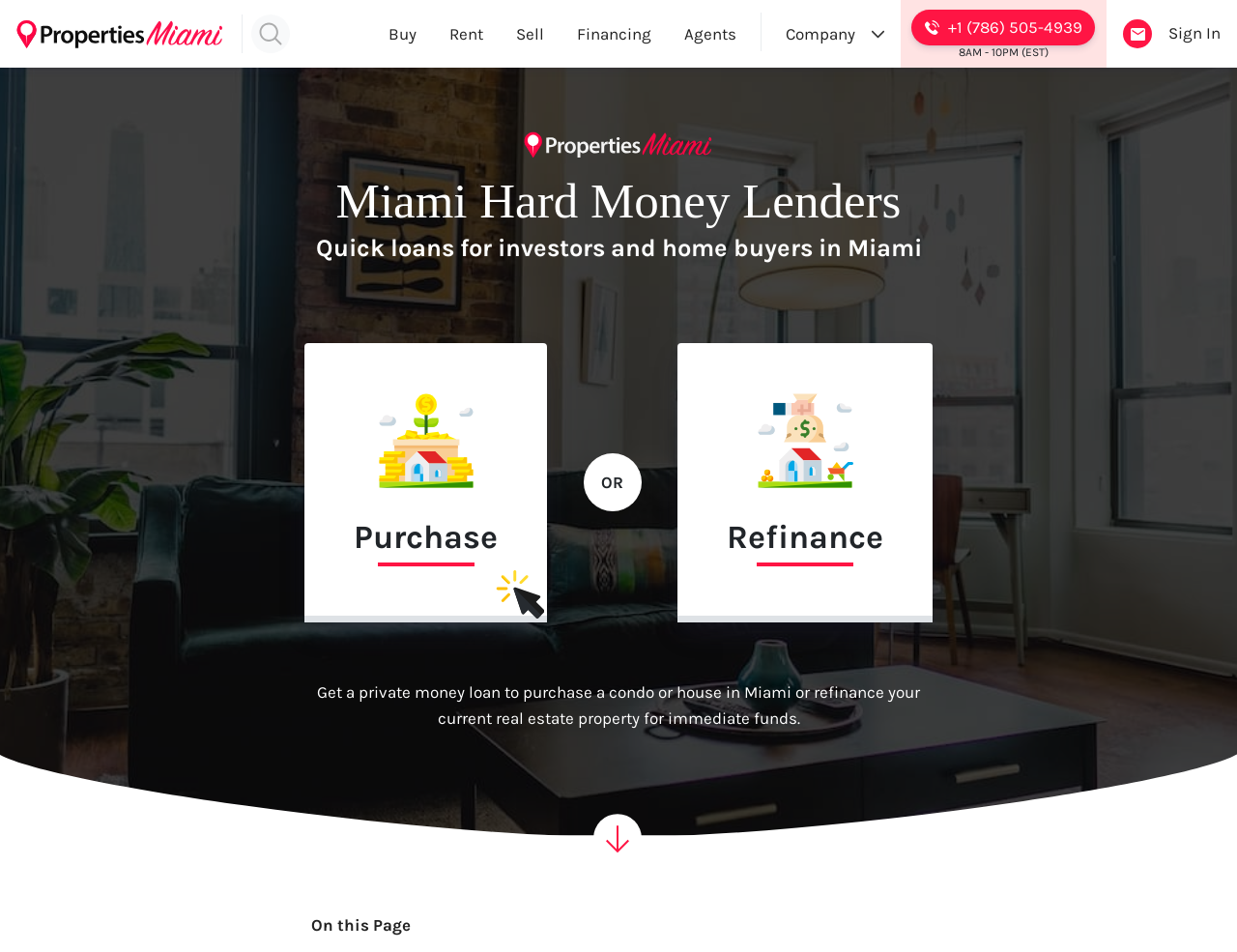Locate the bounding box coordinates of the clickable element to fulfill the following instruction: "Call Properties Miami". Provide the coordinates as four float numbers between 0 and 1 in the format [left, top, right, bottom].

[0.737, 0.01, 0.885, 0.048]